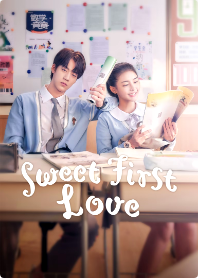Create an exhaustive description of the image.

The image titled "Sweet First Love" features two young students sitting together at a classroom table, exuding a charming and playful vibe. The male student, dressed in a light blue sweater and tie, holds a notebook in one hand, appearing confident and slightly mischievous. The female student, also in a light blue uniform, smiles warmly as she engages with her laptop, indicating a moment of study or teamwork. Behind them is a colorful backdrop filled with posters and notes, adding to the lively school atmosphere. This image beautifully captures the essence of youthful romance and friendship, perfectly embodying the title "Sweet First Love."